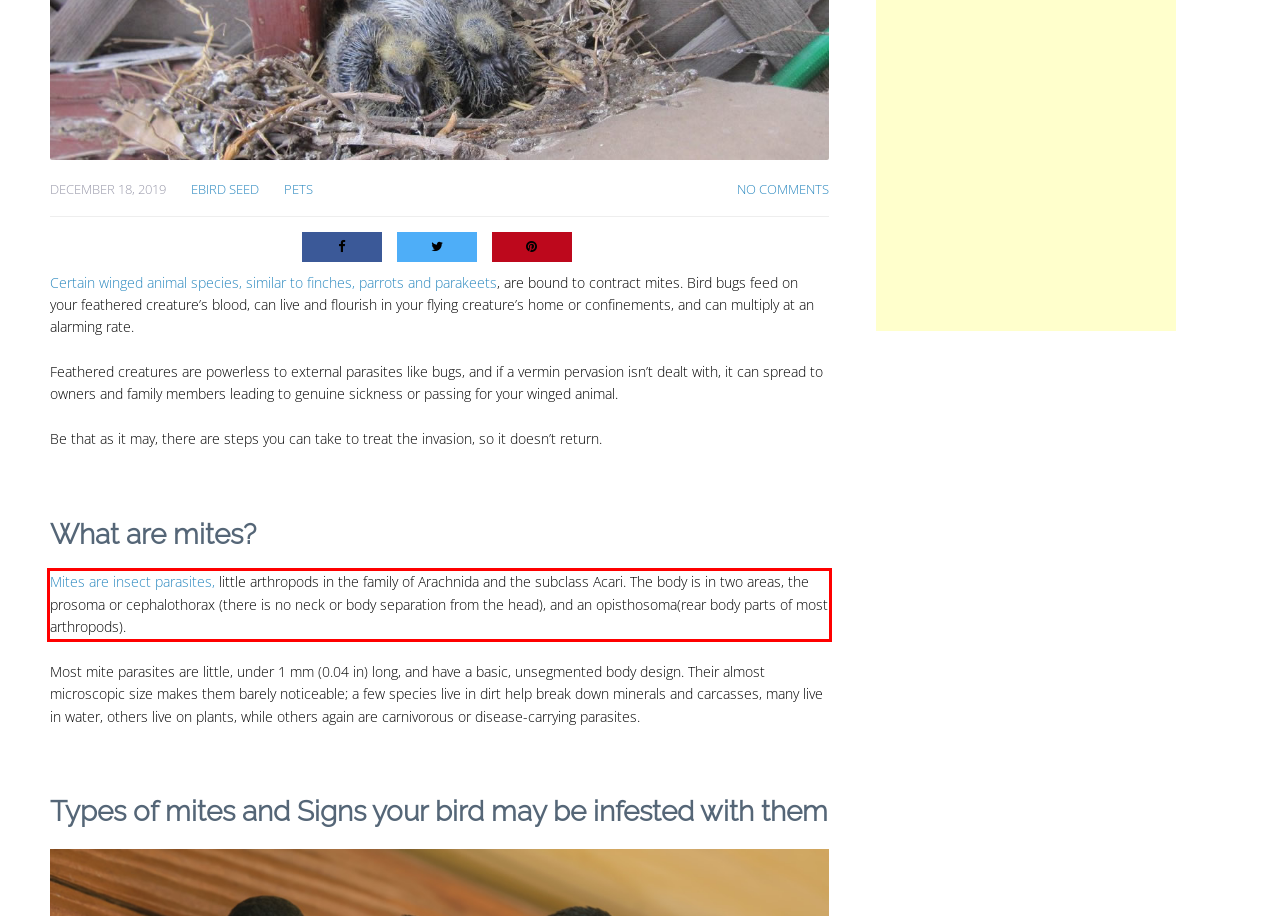Analyze the red bounding box in the provided webpage screenshot and generate the text content contained within.

Mites are insect parasites, little arthropods in the family of Arachnida and the subclass Acari. The body is in two areas, the prosoma or cephalothorax (there is no neck or body separation from the head), and an opisthosoma(rear body parts of most arthropods).